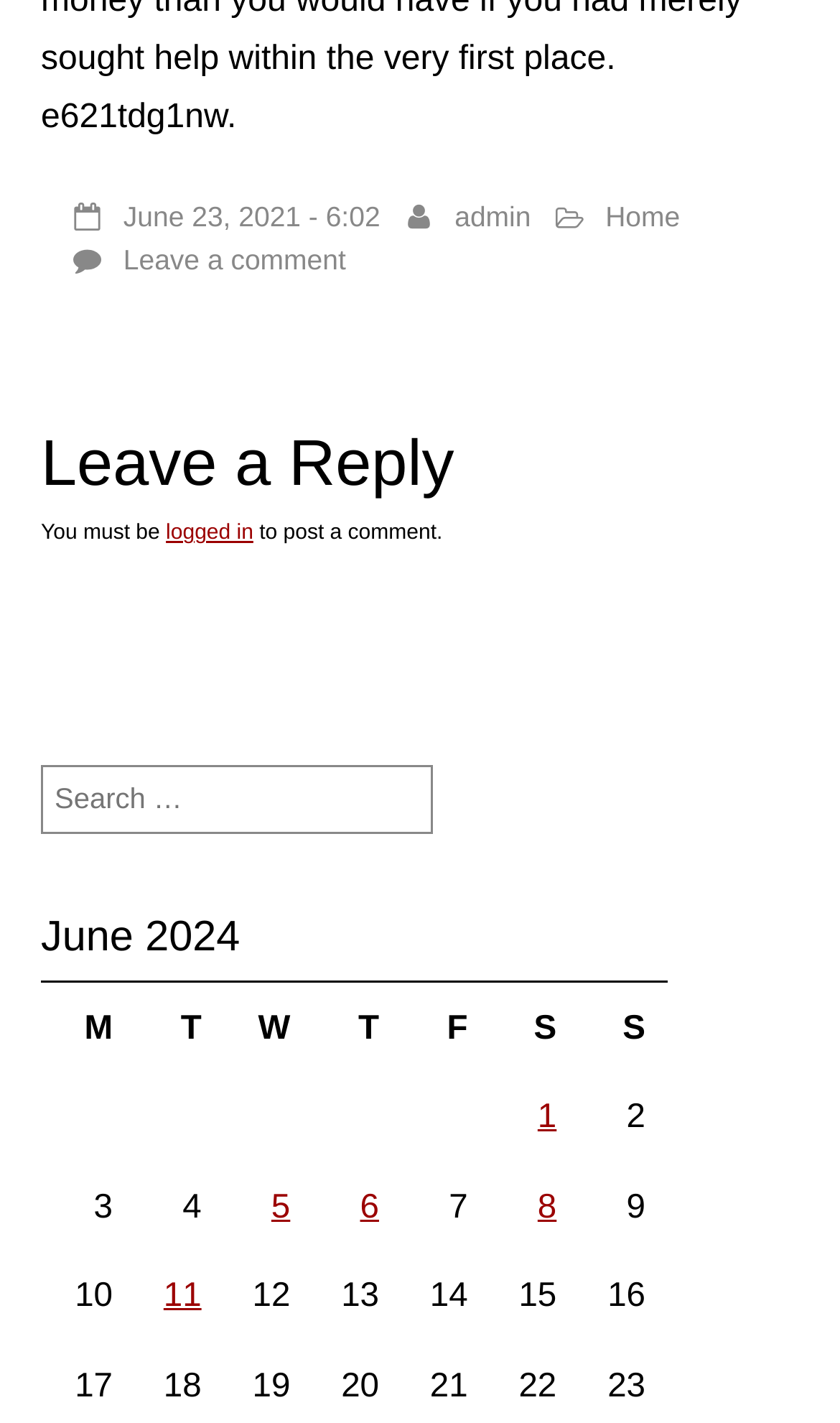Can you find the bounding box coordinates for the UI element given this description: "logged in"? Provide the coordinates as four float numbers between 0 and 1: [left, top, right, bottom].

[0.198, 0.367, 0.302, 0.383]